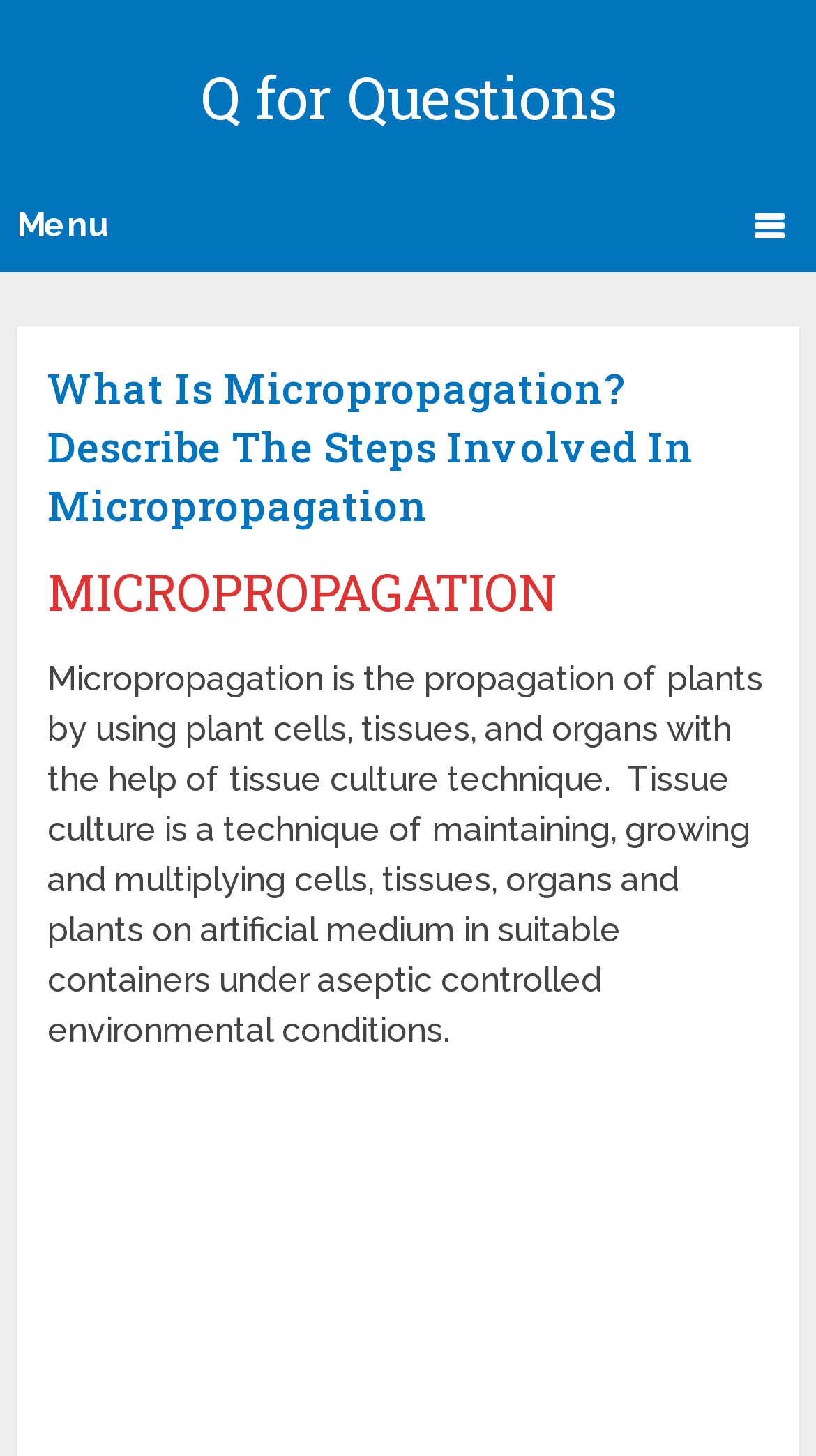What is micropropagation?
Please provide a comprehensive answer based on the details in the screenshot.

Based on the webpage content, micropropagation is defined as the propagation of plants by using plant cells, tissues, and organs with the help of tissue culture technique.